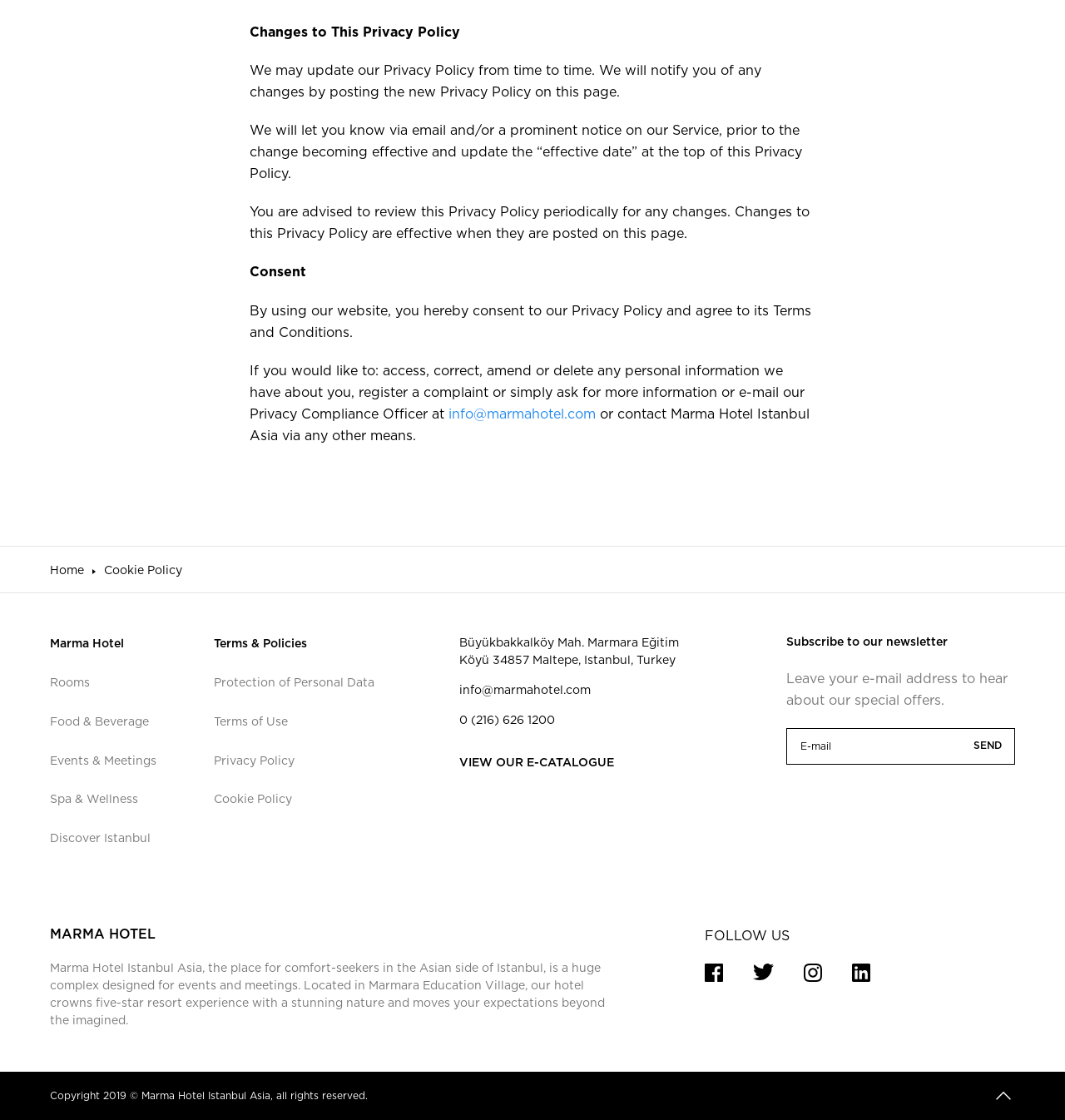Determine the bounding box coordinates for the area that needs to be clicked to fulfill this task: "Click the 'Home' link". The coordinates must be given as four float numbers between 0 and 1, i.e., [left, top, right, bottom].

[0.047, 0.501, 0.079, 0.518]